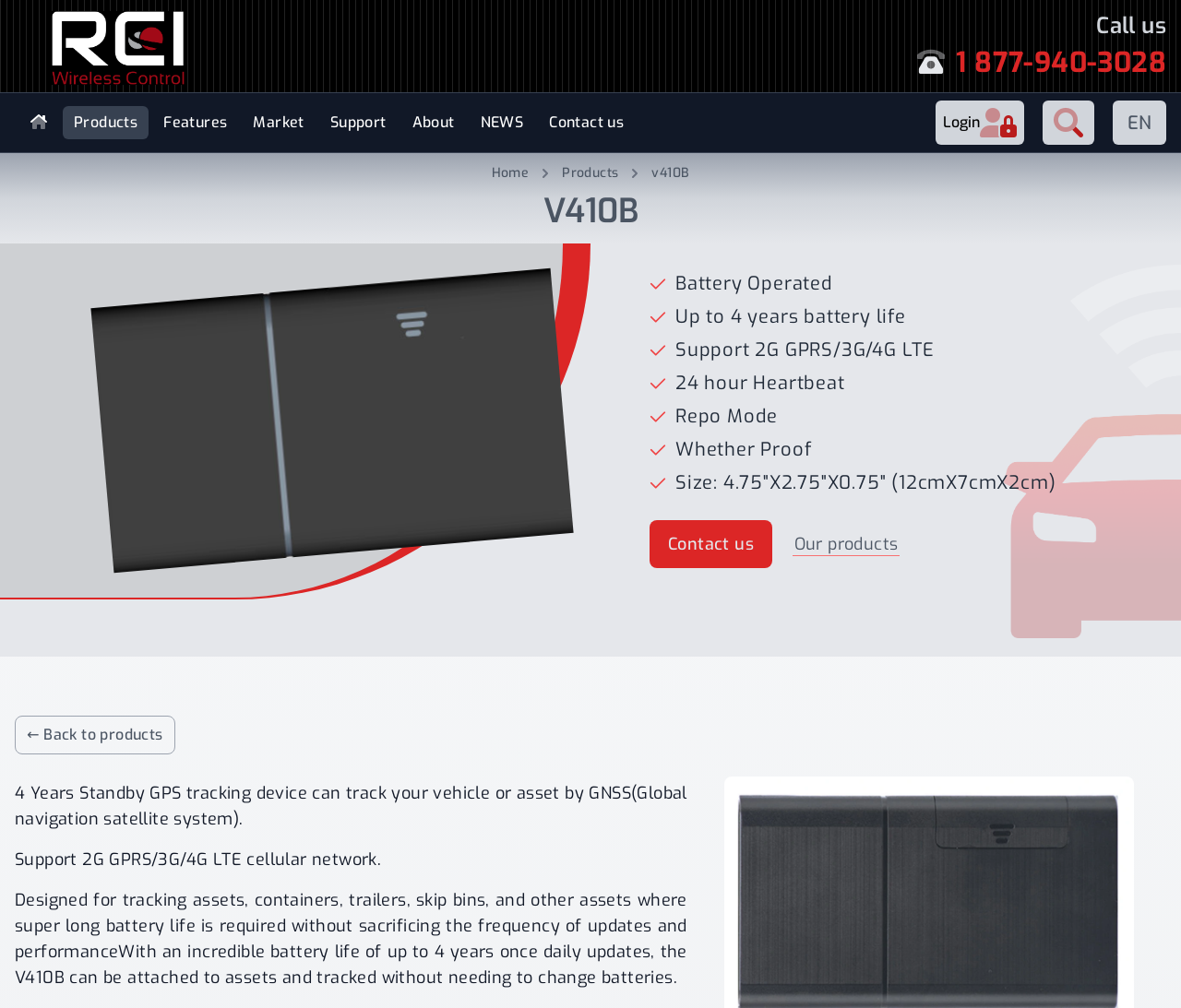Respond to the question below with a concise word or phrase:
How often does V410B send updates?

Once daily